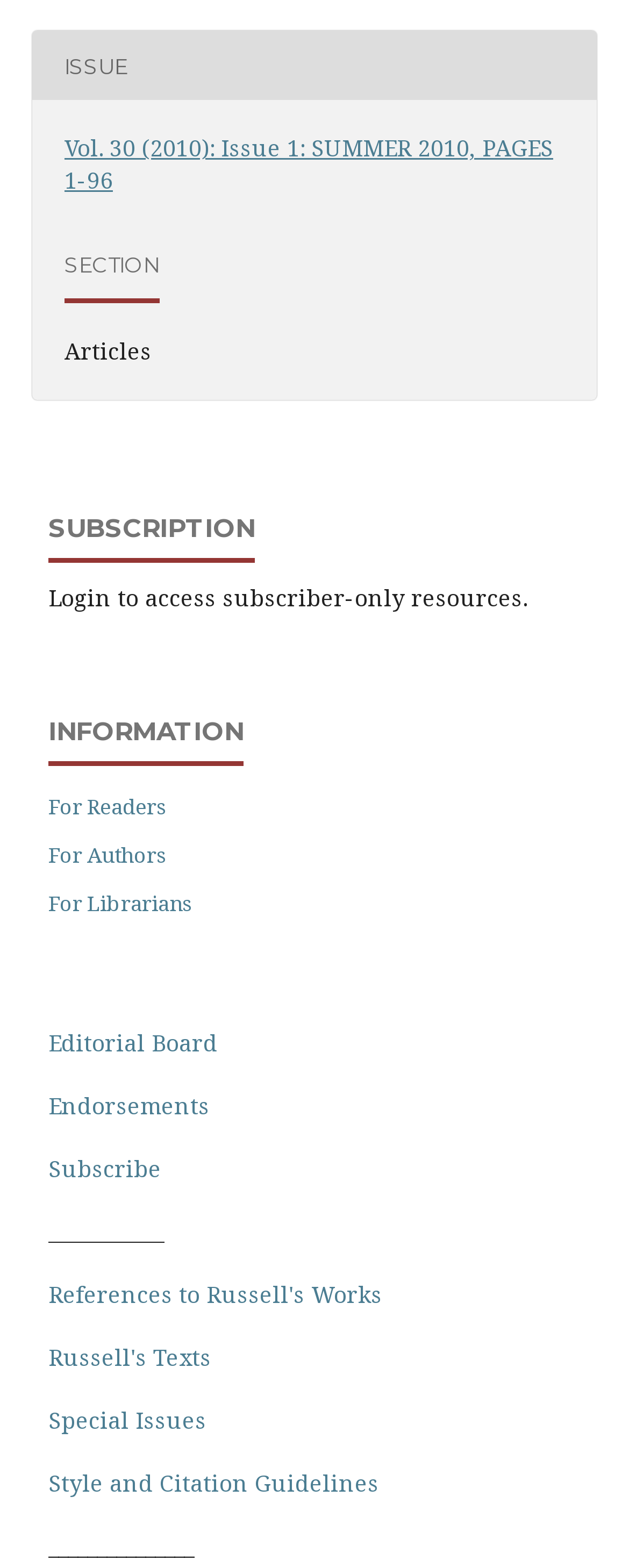Locate the bounding box coordinates of the element that should be clicked to execute the following instruction: "Go to 'Home' page".

None